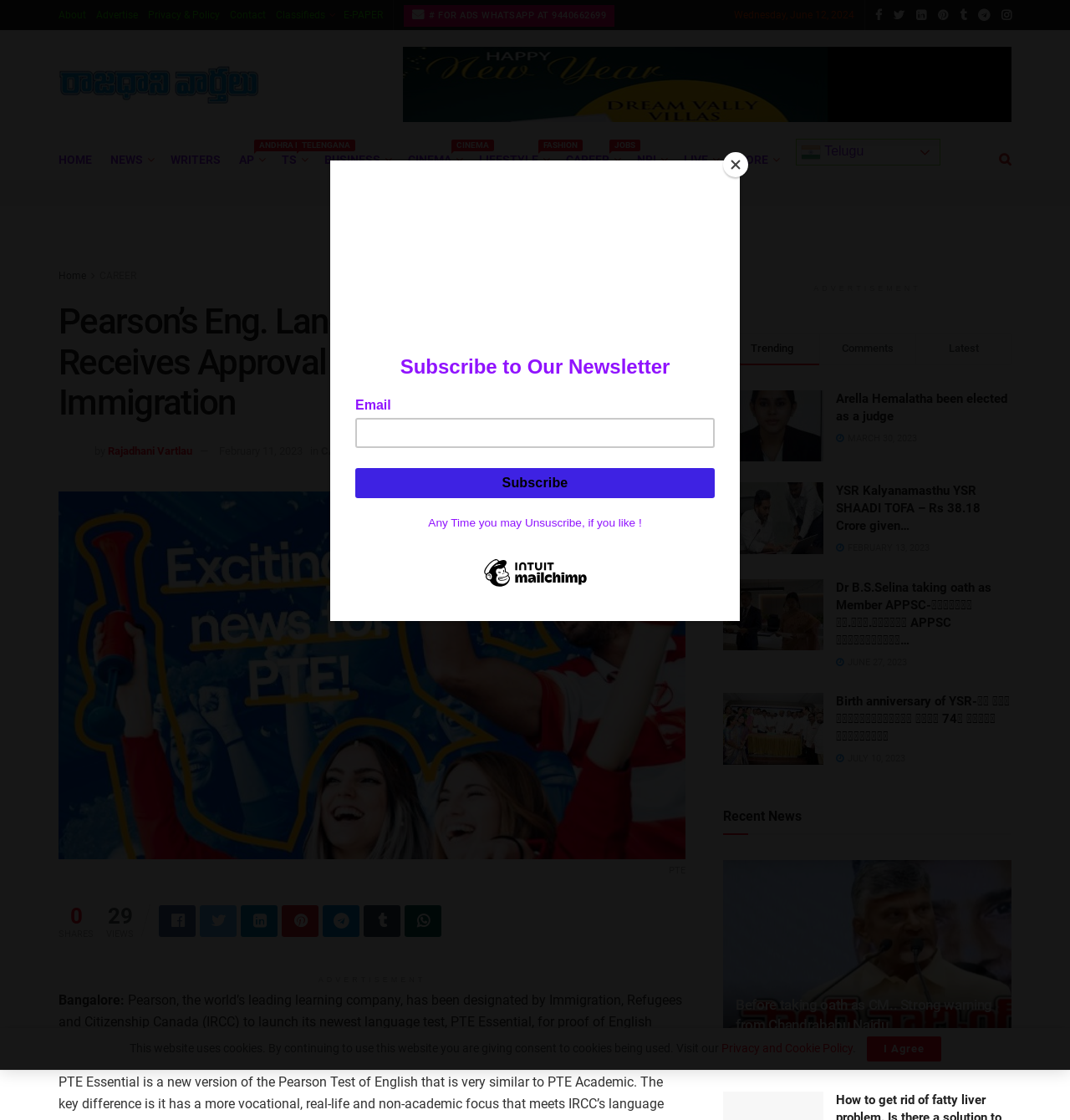Determine the bounding box for the described UI element: "alt="Kayode Filani & Co."".

None